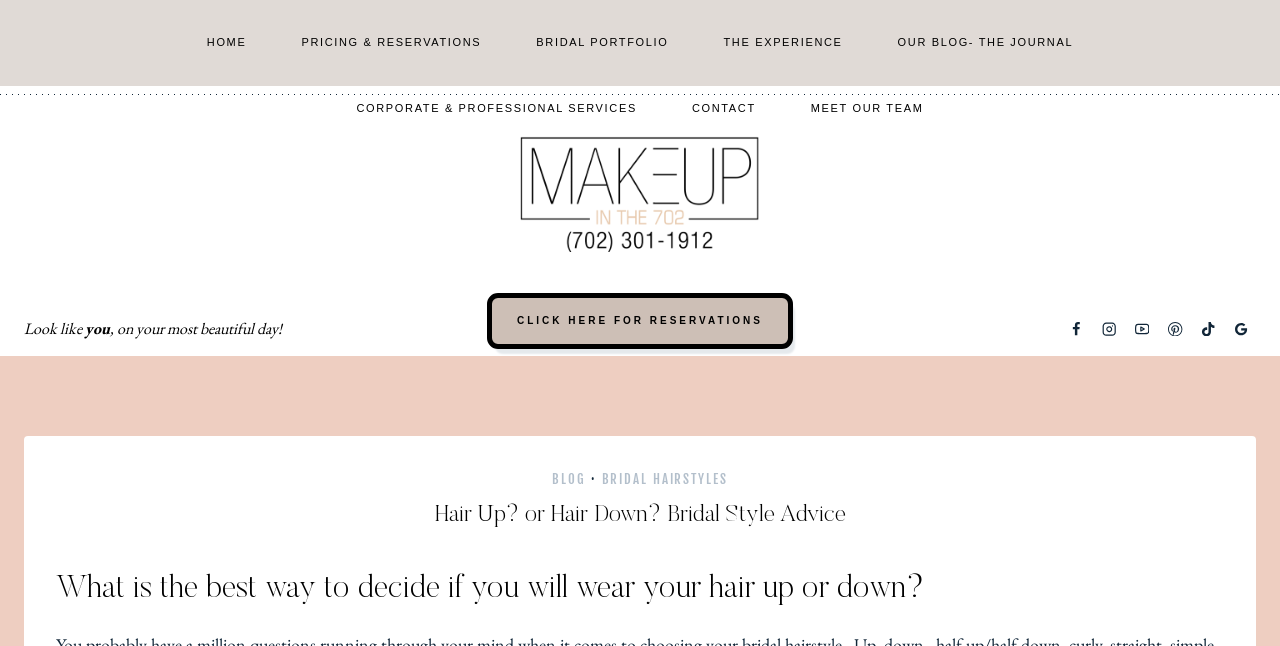Determine the bounding box for the HTML element described here: "alt="Makeup In The 702"". The coordinates should be given as [left, top, right, bottom] with each number being a float between 0 and 1.

[0.402, 0.211, 0.598, 0.39]